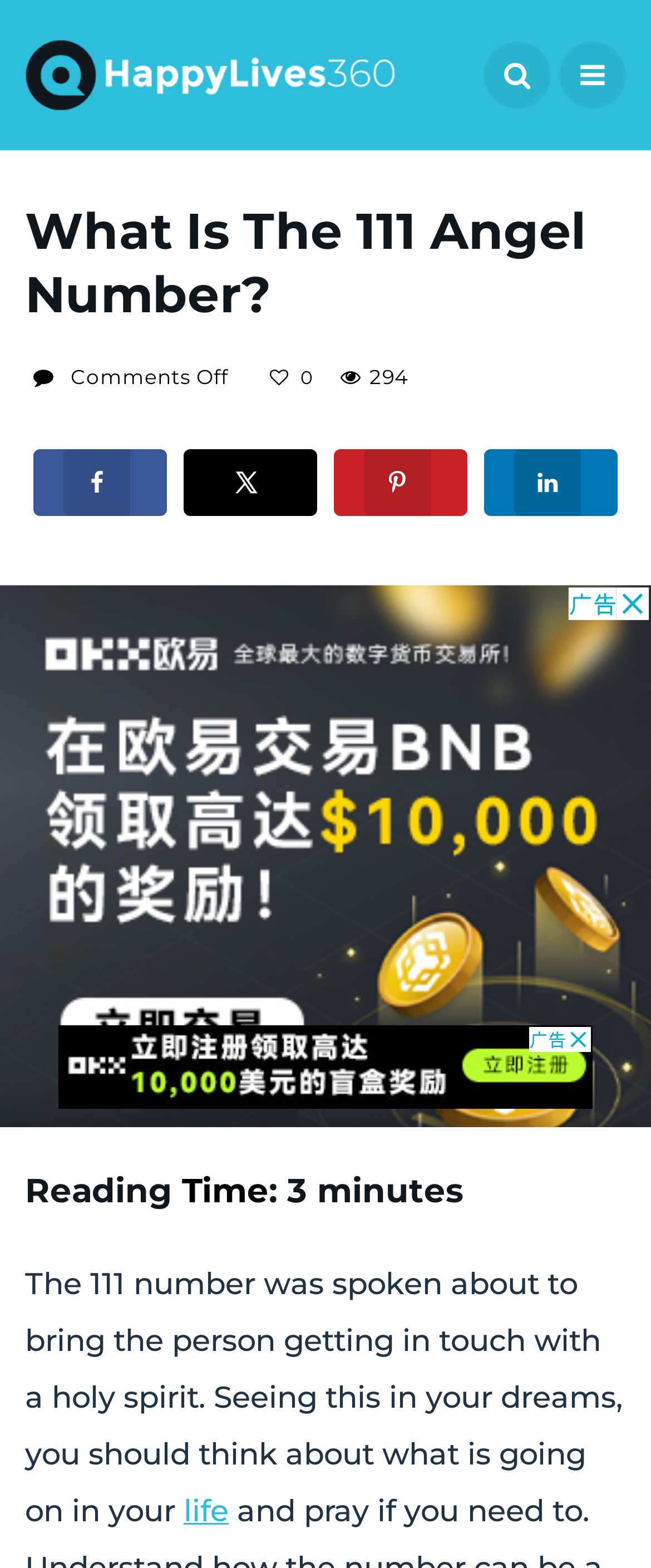How many minutes does it take to read the article?
Relying on the image, give a concise answer in one word or a brief phrase.

3